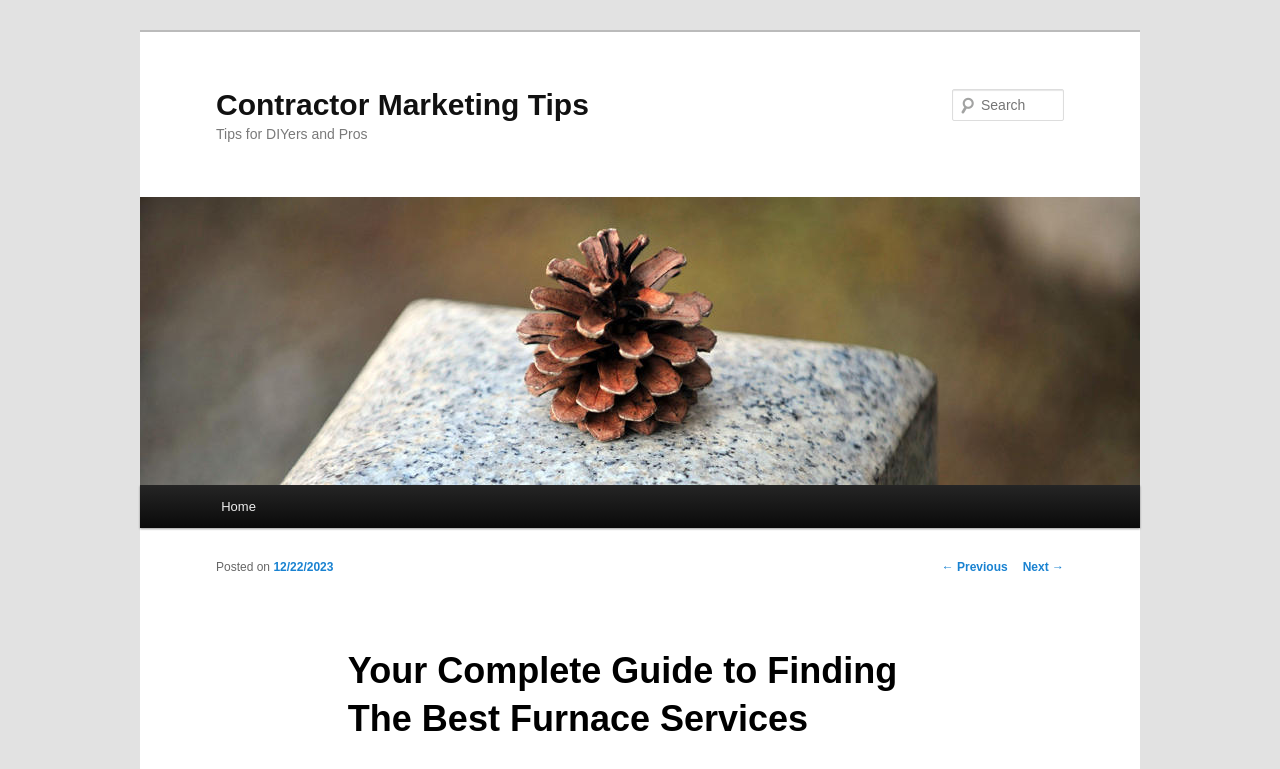How many navigation links are in the main menu?
Using the image, give a concise answer in the form of a single word or short phrase.

1